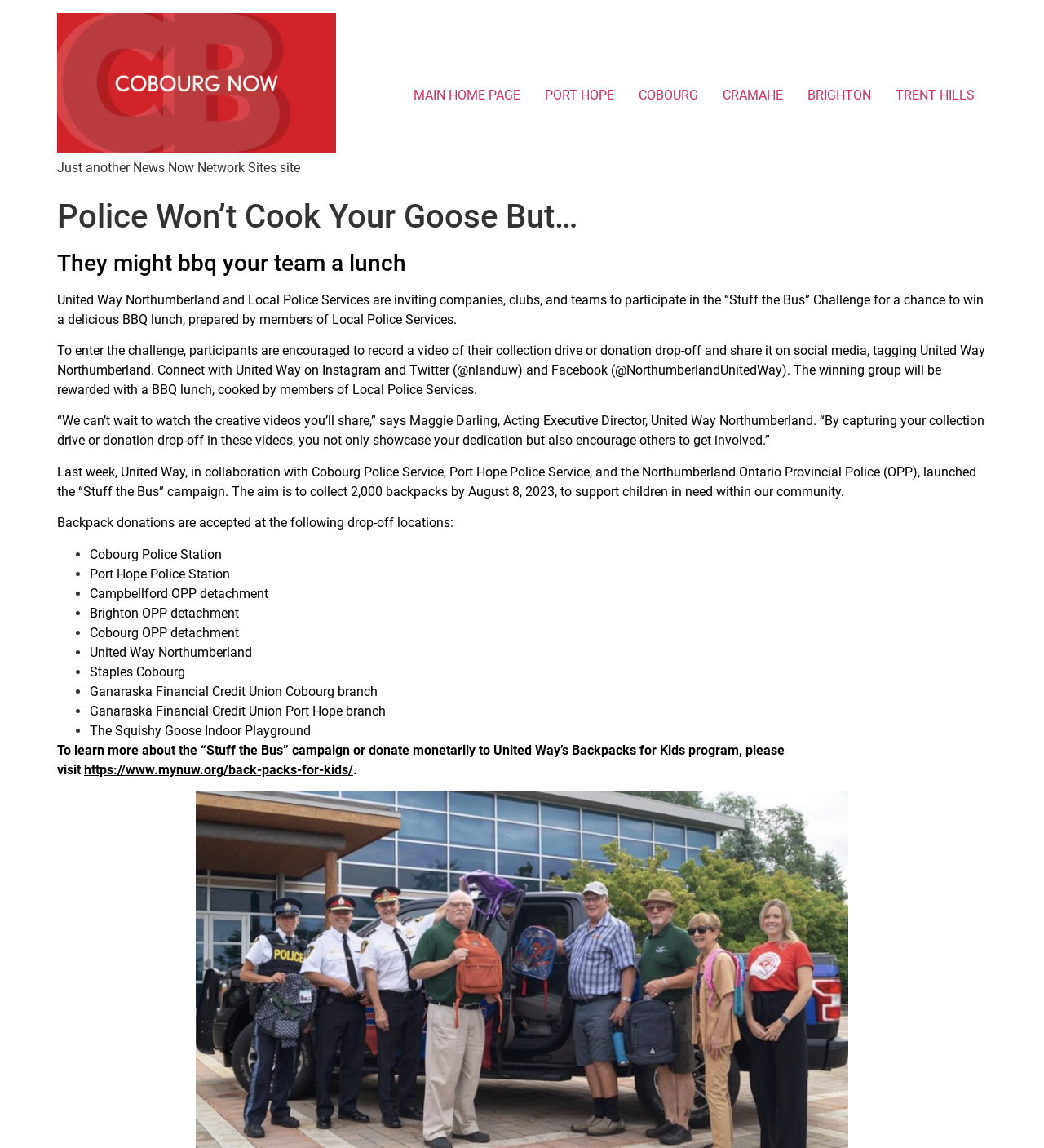Show the bounding box coordinates of the element that should be clicked to complete the task: "Go to the 'Business' category".

None